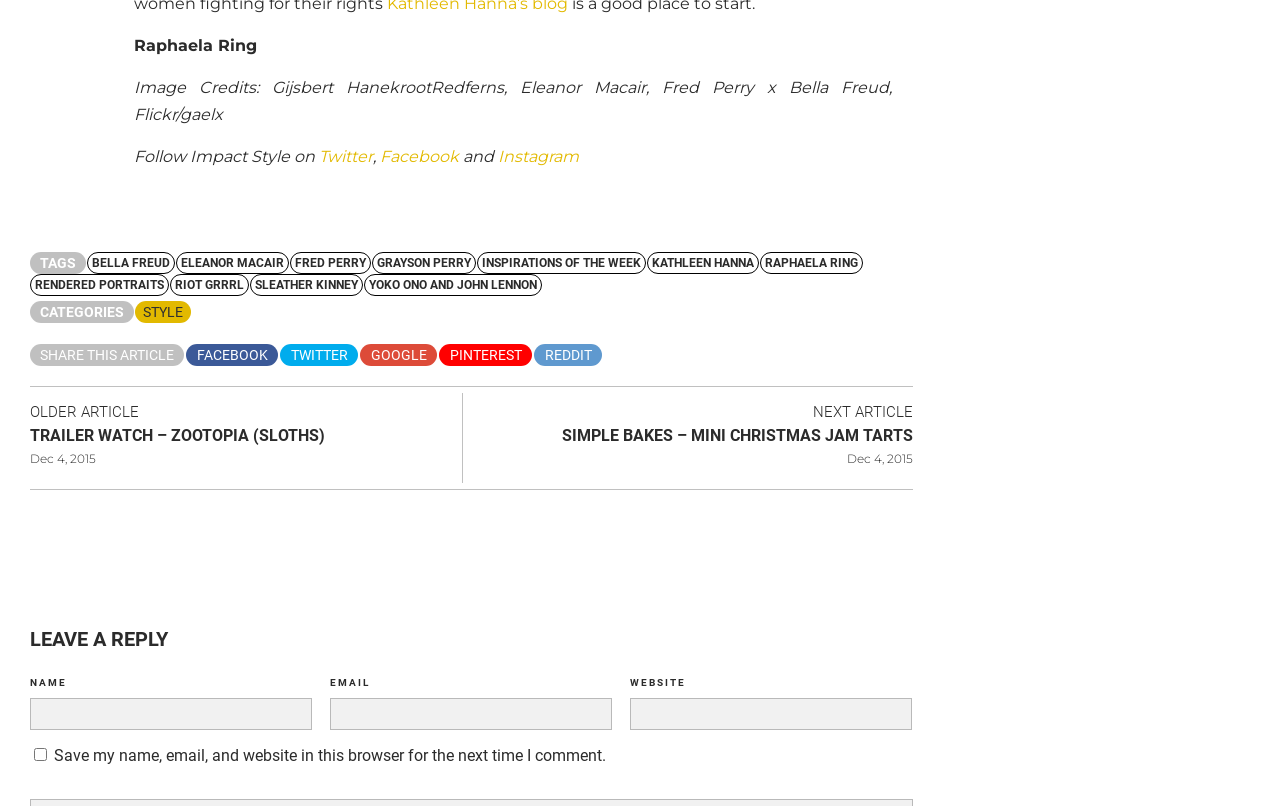Identify the bounding box coordinates for the UI element mentioned here: "Inspirations of the week". Provide the coordinates as four float values between 0 and 1, i.e., [left, top, right, bottom].

[0.373, 0.312, 0.505, 0.339]